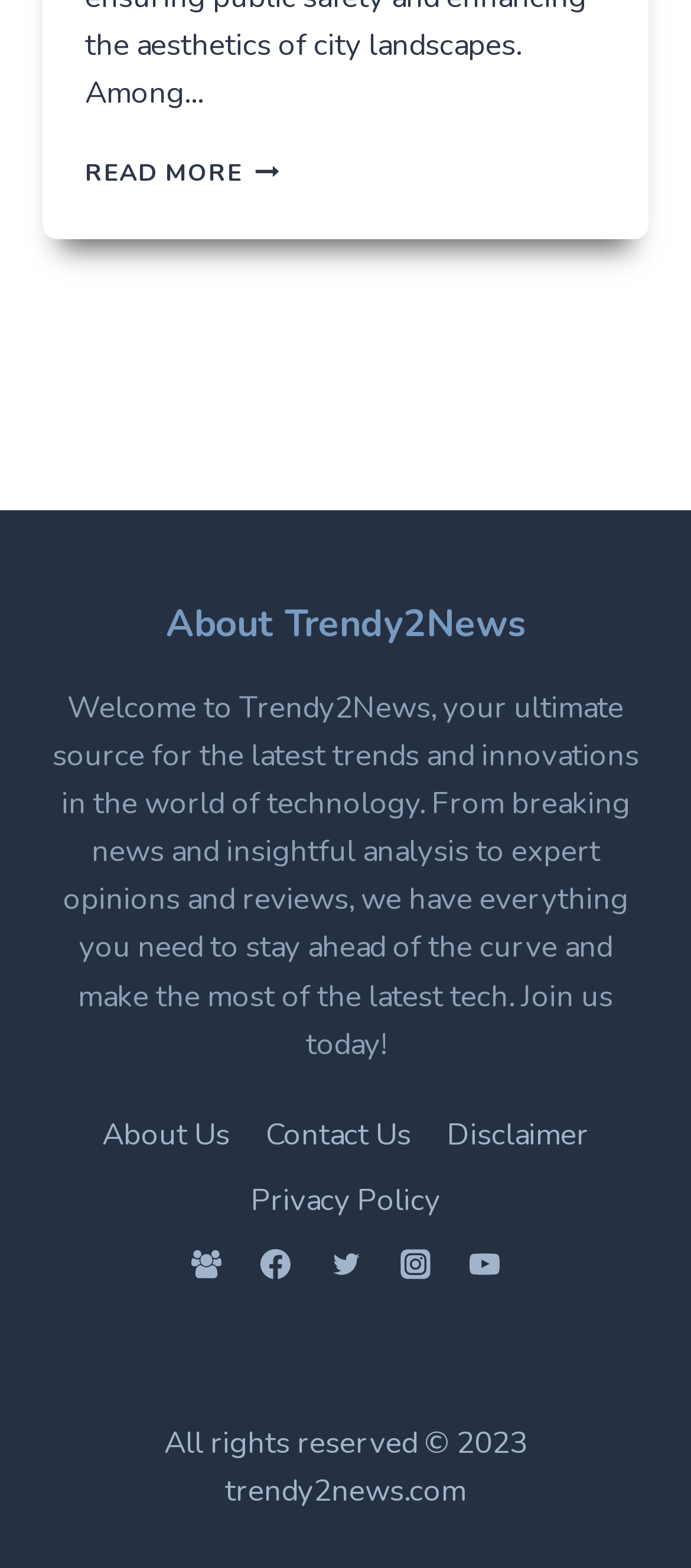Please give a short response to the question using one word or a phrase:
How many social media links are available?

5